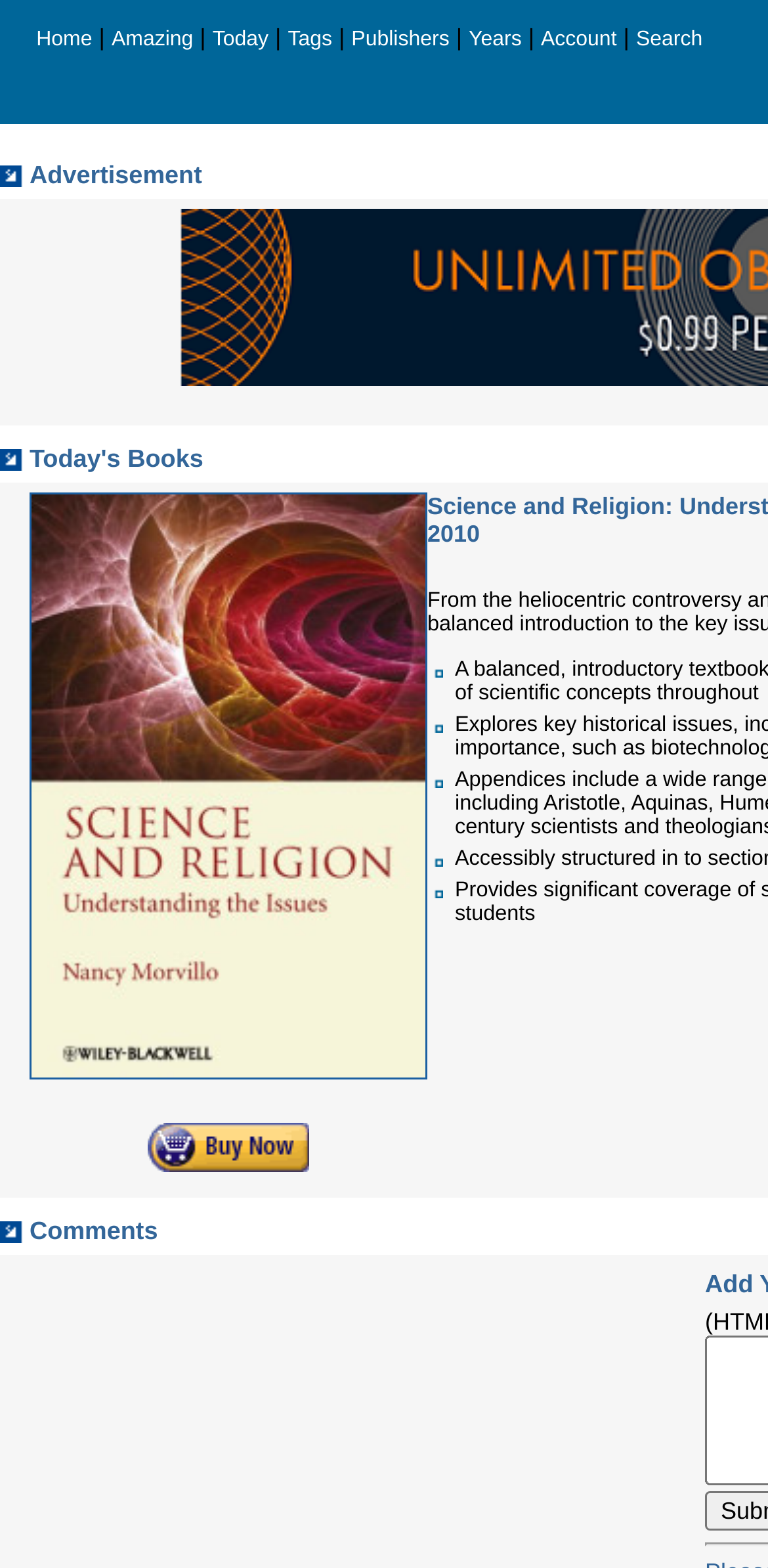Determine the bounding box coordinates for the area you should click to complete the following instruction: "view today's books".

[0.038, 0.284, 0.265, 0.302]